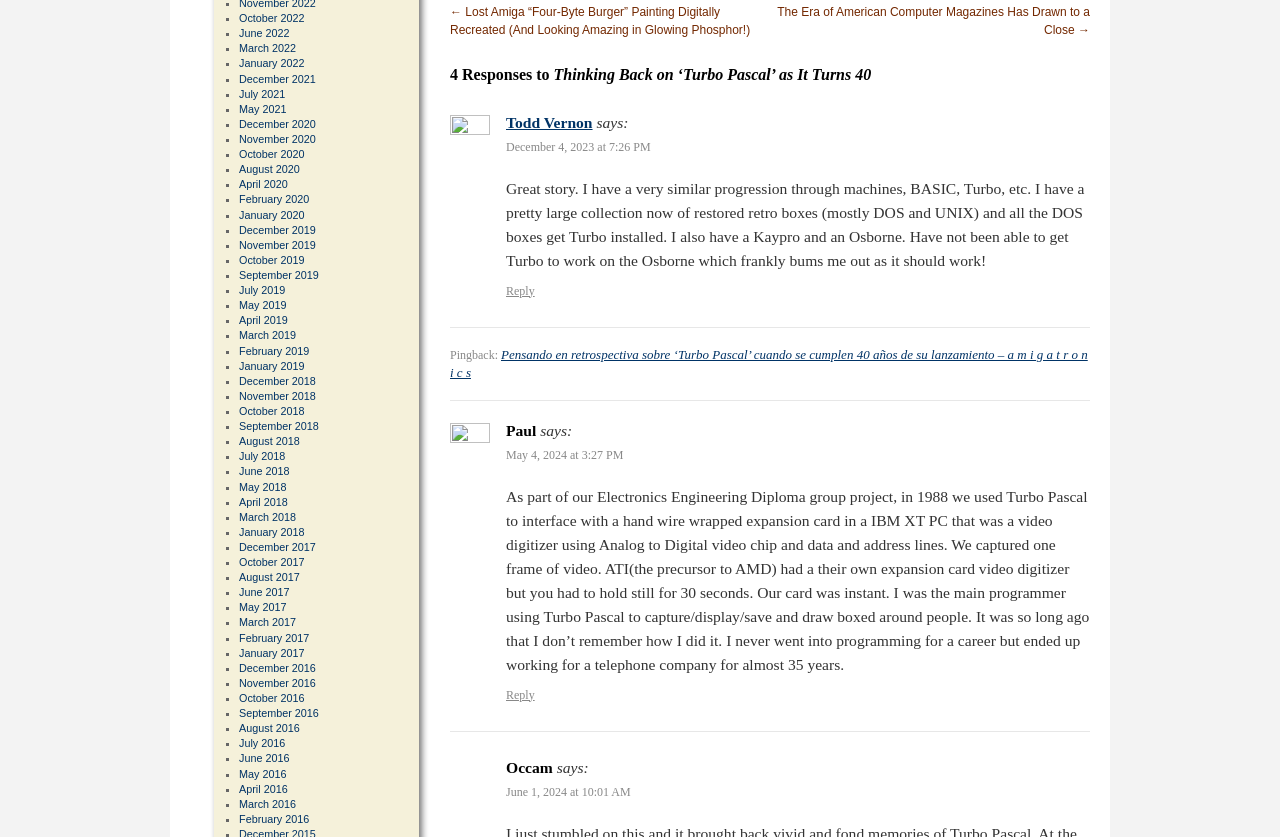Please specify the bounding box coordinates of the region to click in order to perform the following instruction: "Click on the link to read the article 'Thinking Back on ‘Turbo Pascal’ as It Turns 40'".

[0.352, 0.046, 0.852, 0.132]